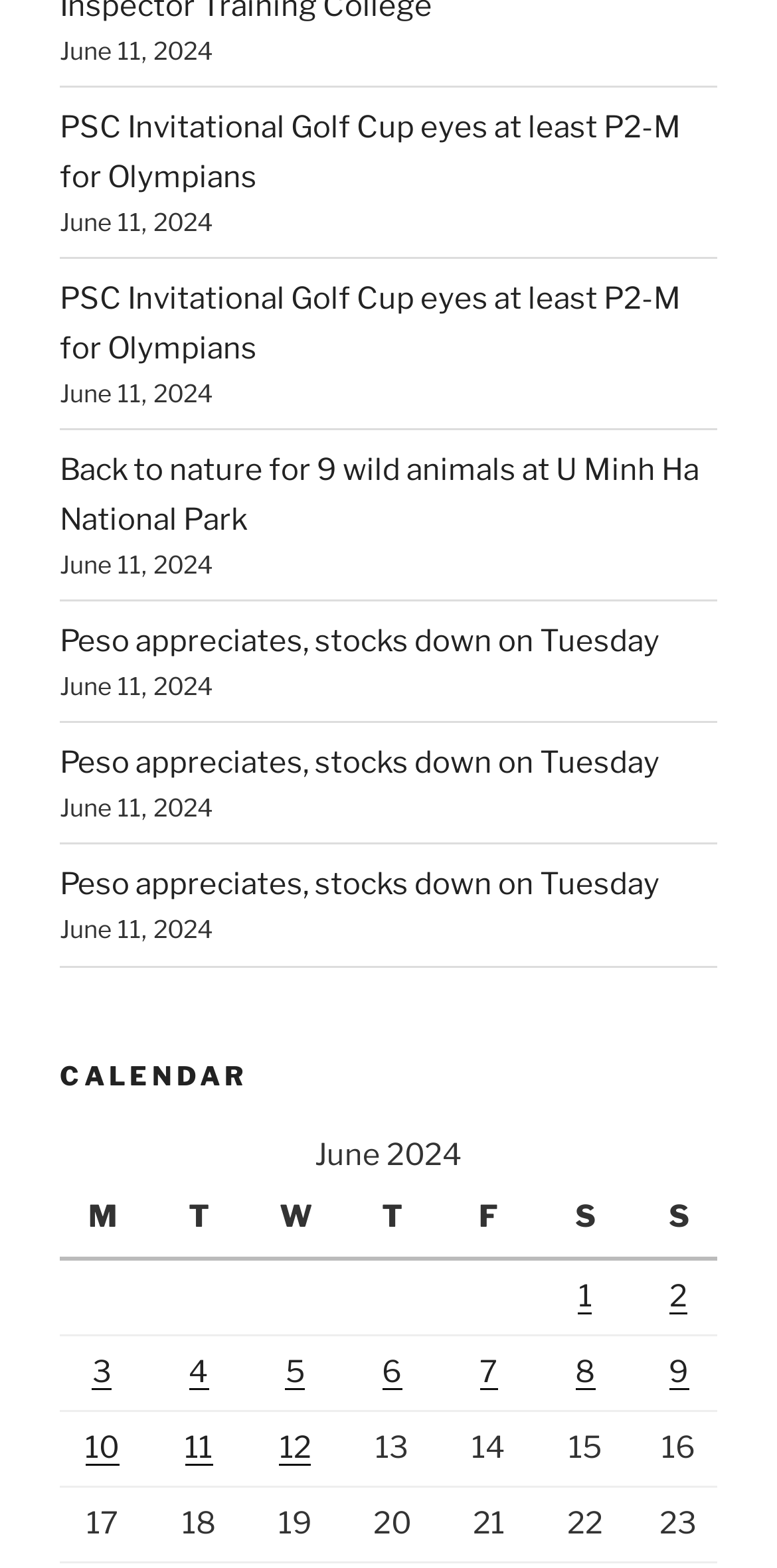Locate the bounding box coordinates of the segment that needs to be clicked to meet this instruction: "Click on the link 'Posts published on June 11, 2024'".

[0.238, 0.912, 0.274, 0.935]